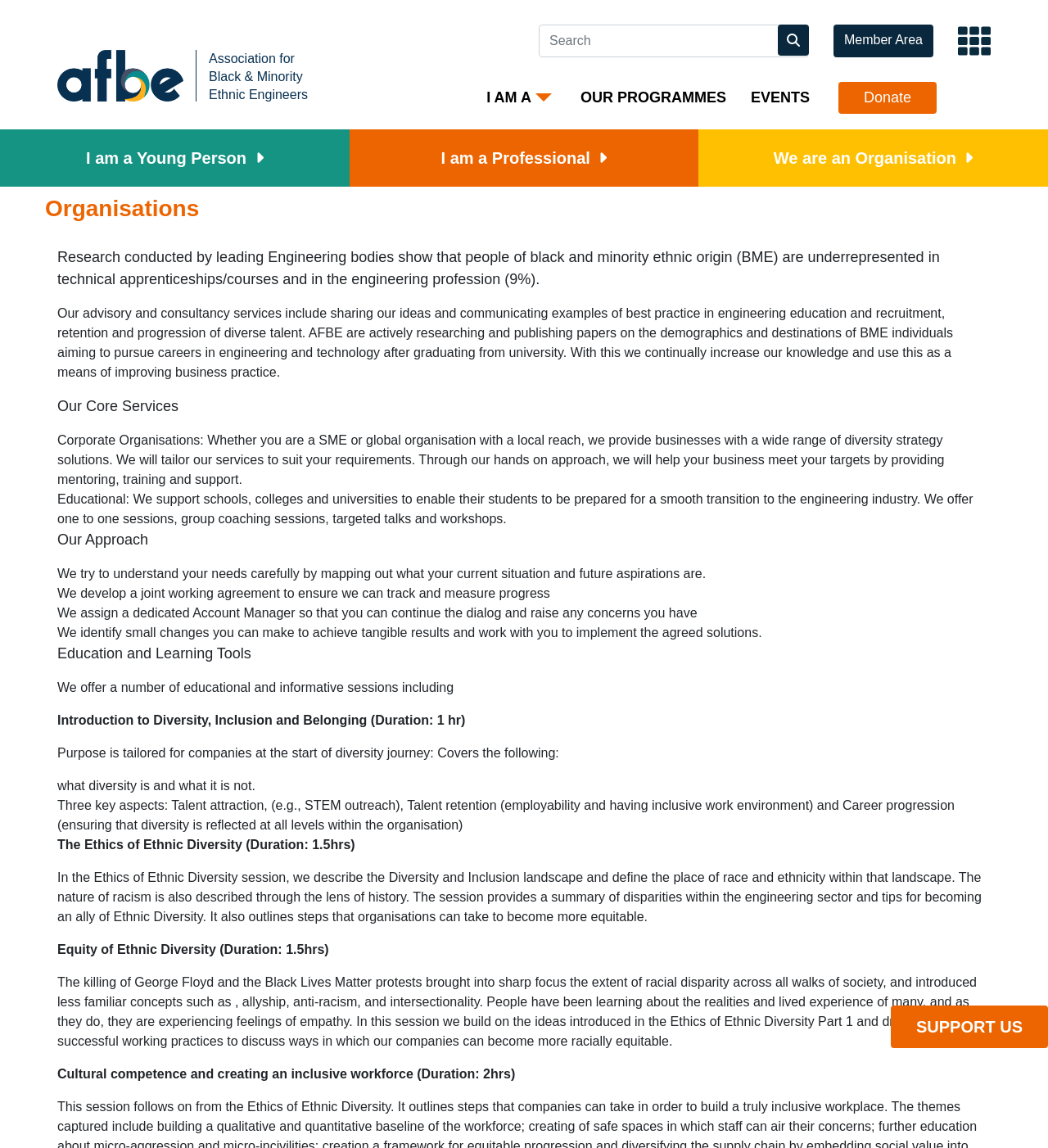Where can users find more information about supporting the organization?
Please respond to the question with a detailed and informative answer.

The webpage has a link at the bottom right corner that reads 'SUPPORT US', which suggests that users can find more information about supporting the organization by clicking on this link.